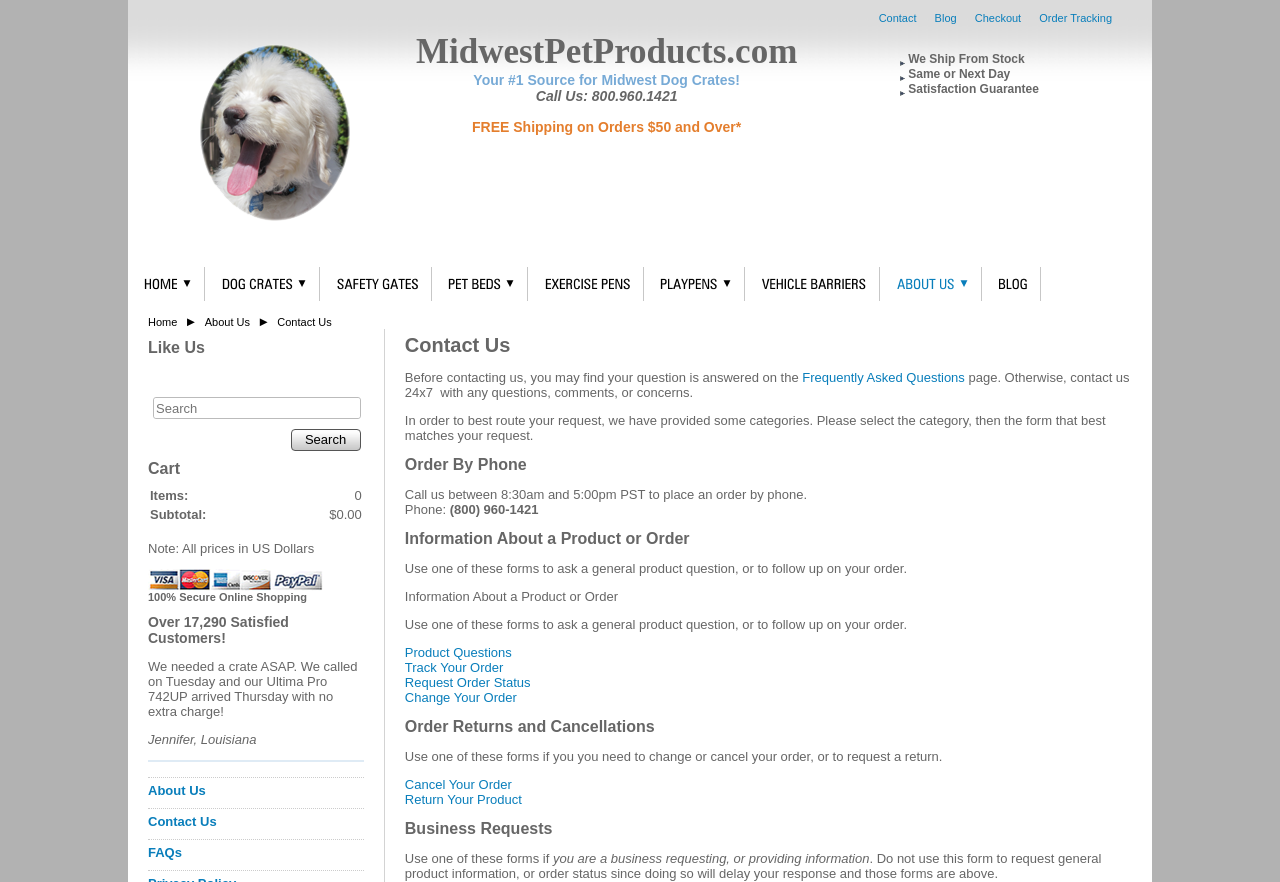Provide your answer in a single word or phrase: 
What is the guarantee offered by the website?

Satisfaction Guarantee